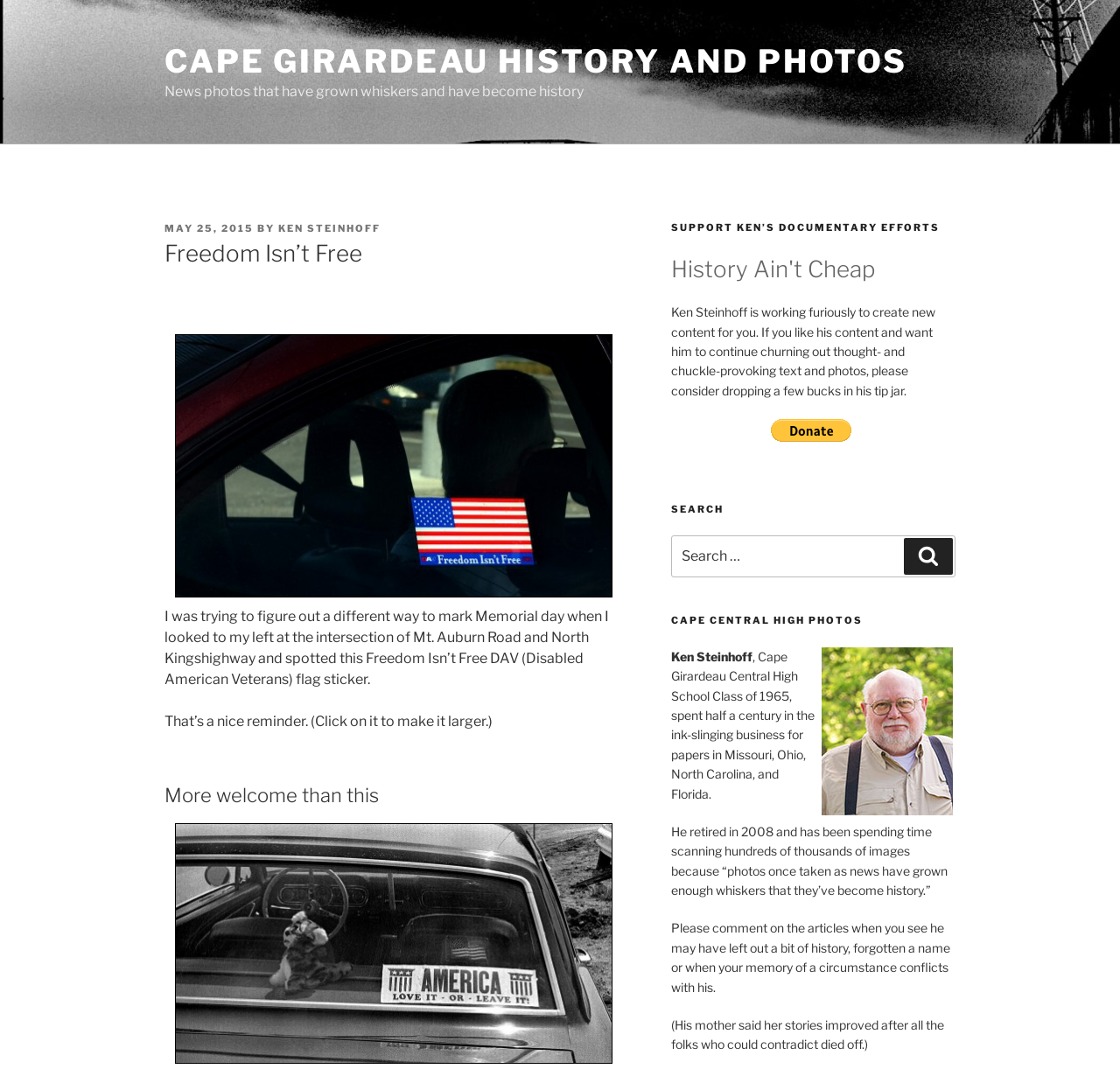Based on the element description, predict the bounding box coordinates (top-left x, top-left y, bottom-right x, bottom-right y) for the UI element in the screenshot: May 25, 2015

[0.147, 0.207, 0.227, 0.218]